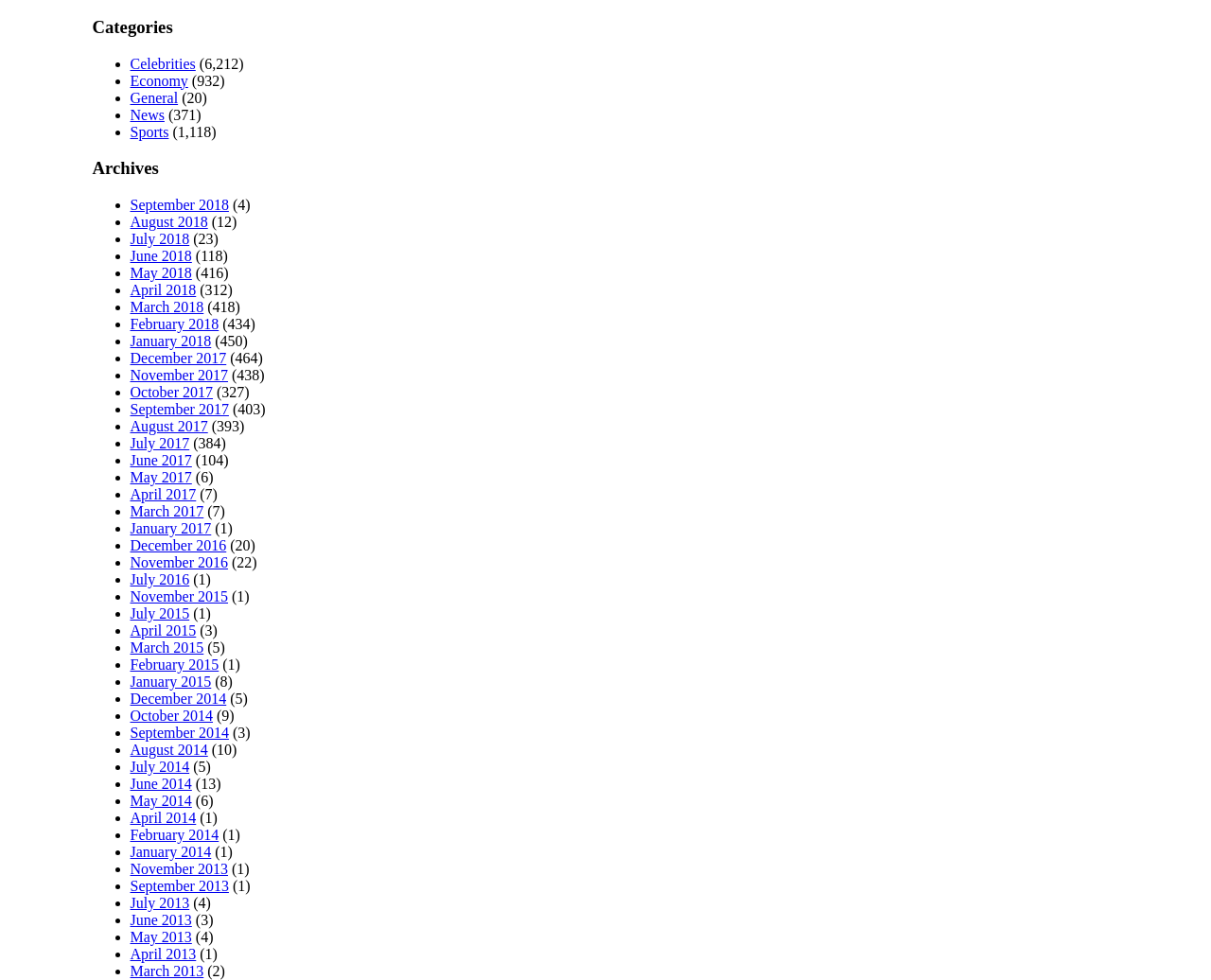Using the format (top-left x, top-left y, bottom-right x, bottom-right y), and given the element description, identify the bounding box coordinates within the screenshot: January 2017

[0.107, 0.531, 0.174, 0.547]